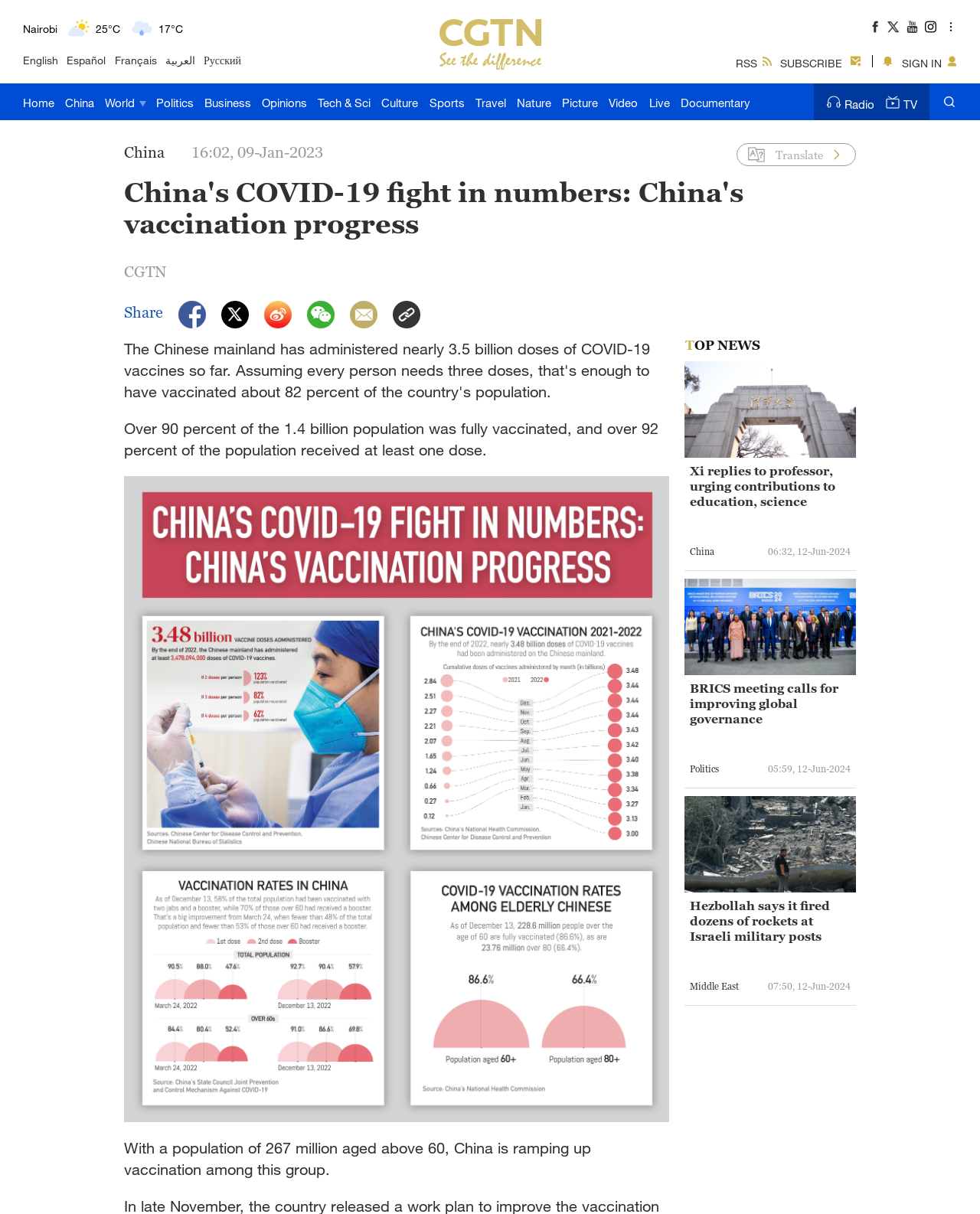Give a concise answer using one word or a phrase to the following question:
What is the weather forecast for Mumbai?

Light rain